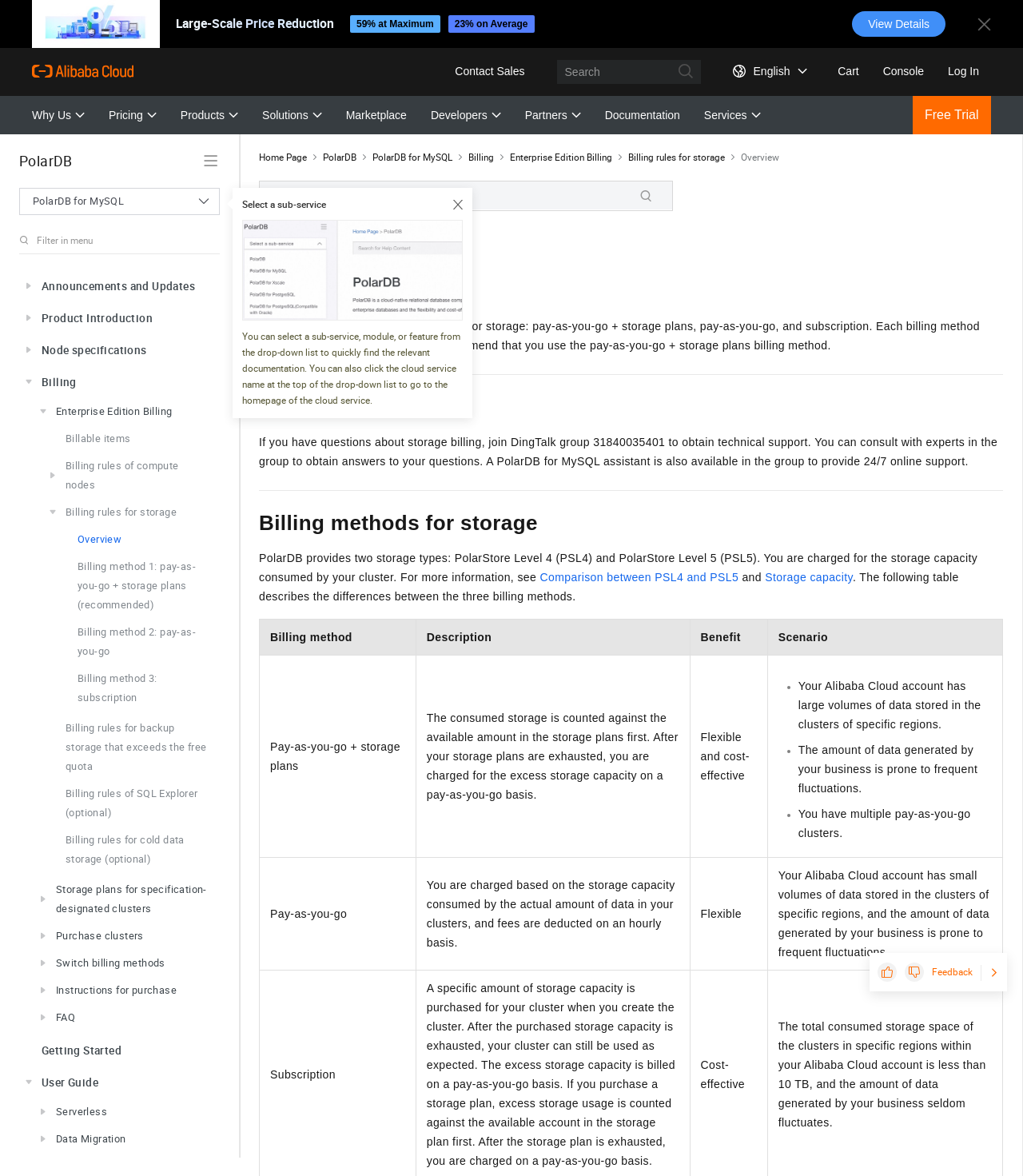What is the purpose of the search box?
Provide a detailed and well-explained answer to the question.

I found the answer by looking at the search box and its accompanying text, which says 'Search for Help Content'.